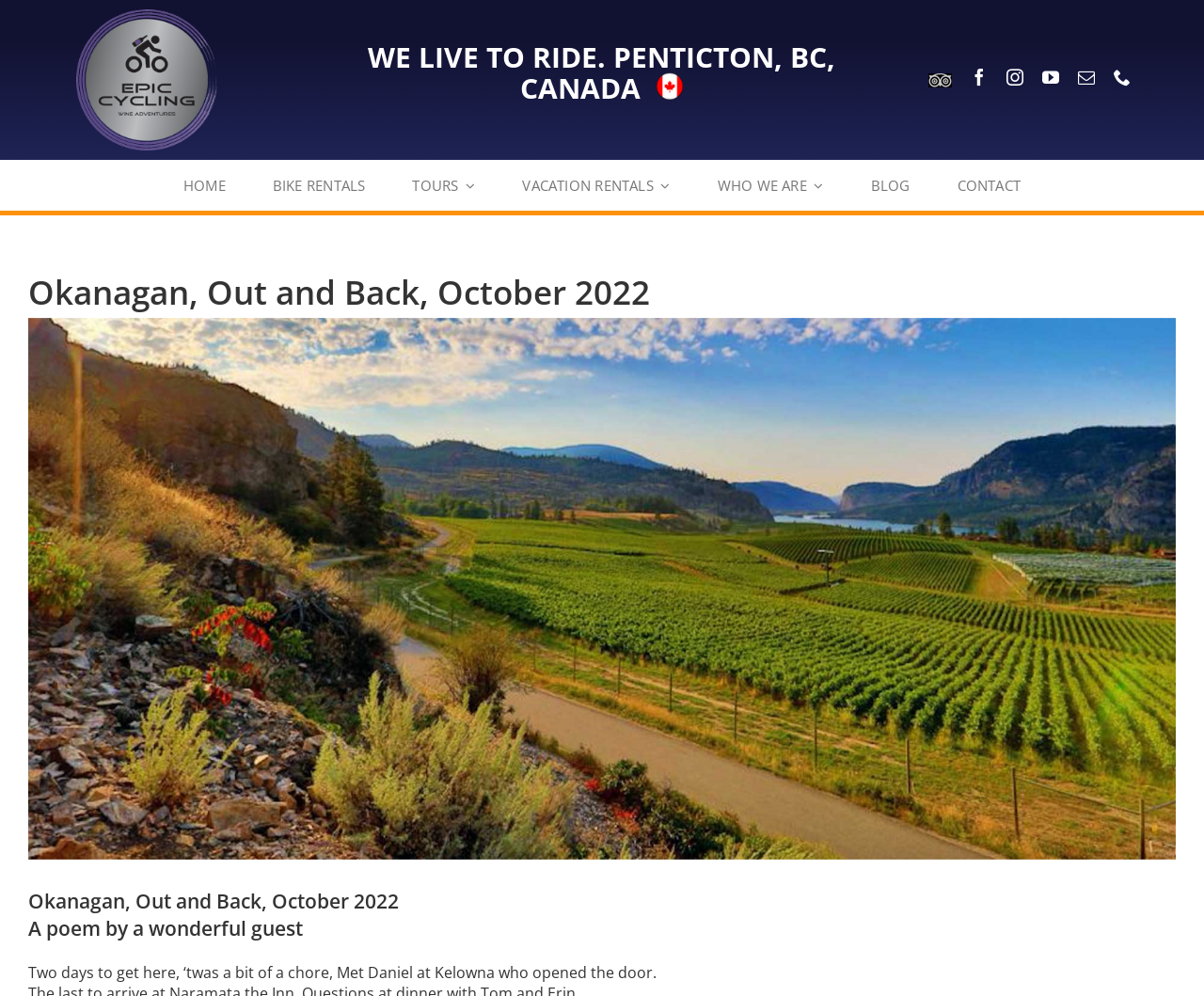Determine the bounding box coordinates of the clickable area required to perform the following instruction: "View the image of Uttam Rai". The coordinates should be represented as four float numbers between 0 and 1: [left, top, right, bottom].

None